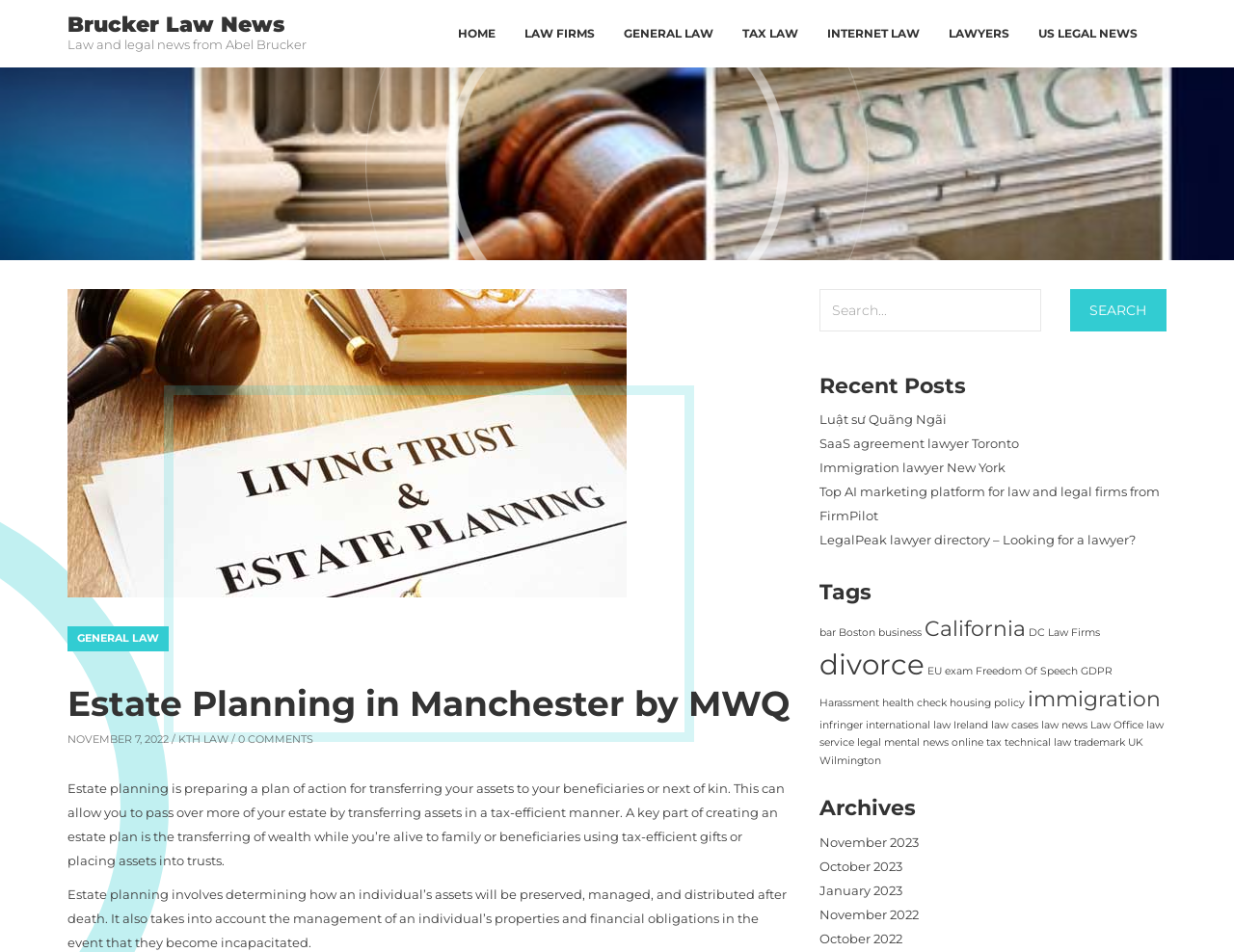For the given element description Luật sư Quãng Ngãi, determine the bounding box coordinates of the UI element. The coordinates should follow the format (top-left x, top-left y, bottom-right x, bottom-right y) and be within the range of 0 to 1.

[0.664, 0.432, 0.767, 0.449]